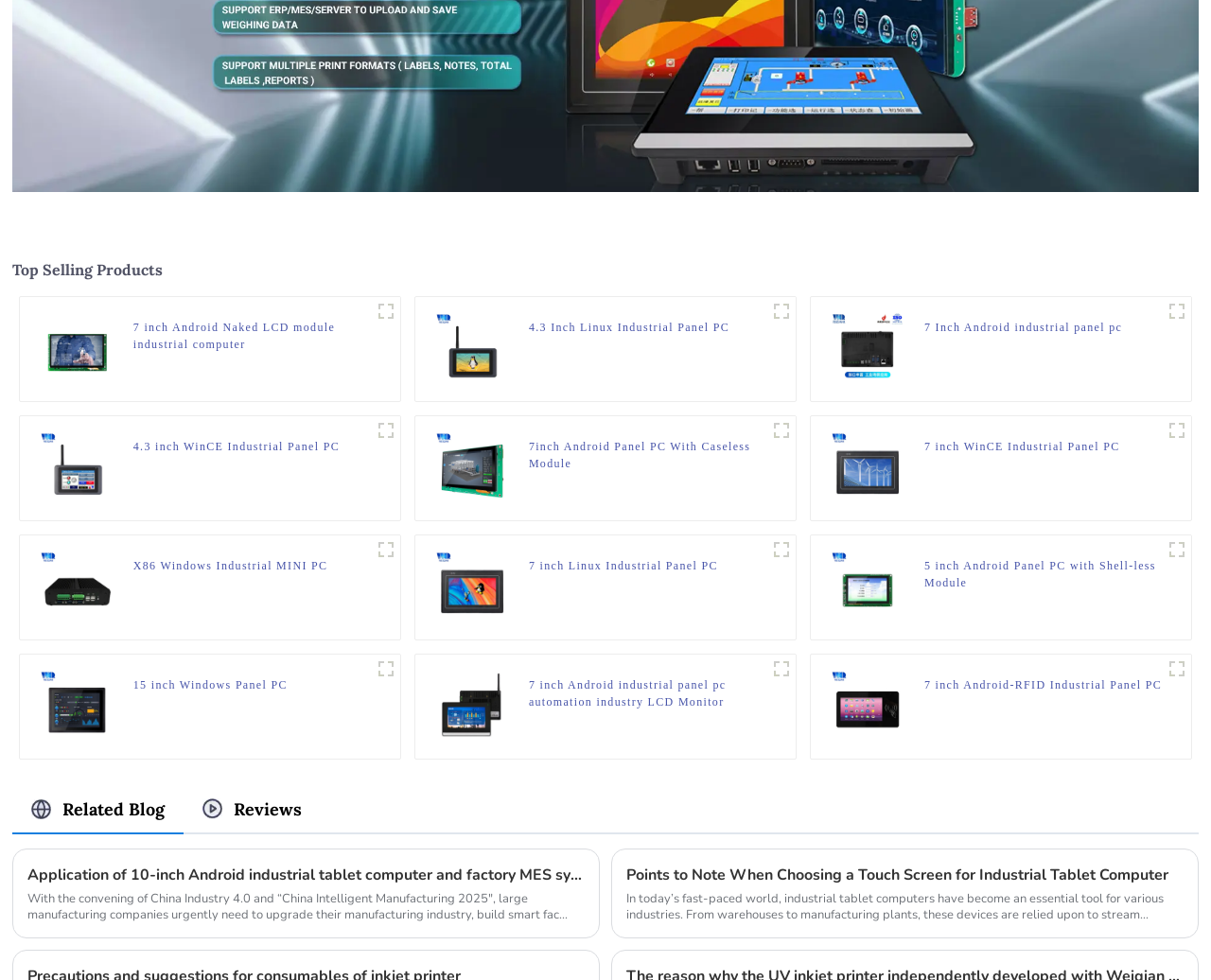Specify the bounding box coordinates for the region that must be clicked to perform the given instruction: "View 7 inch Android Naked LCD module industrial computer".

[0.11, 0.325, 0.307, 0.36]